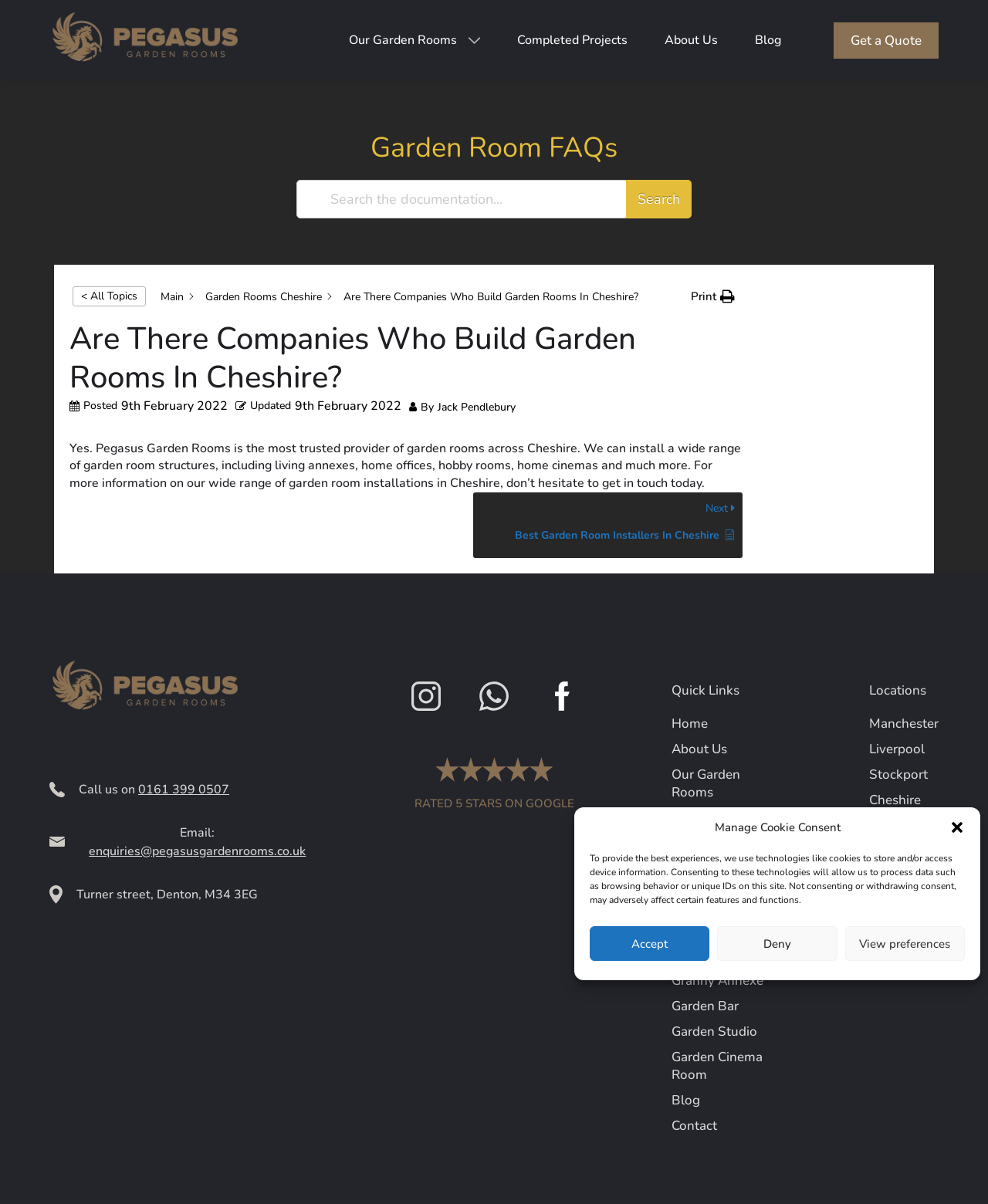What is the phone number to contact them?
Refer to the image and provide a one-word or short phrase answer.

0161 399 0507